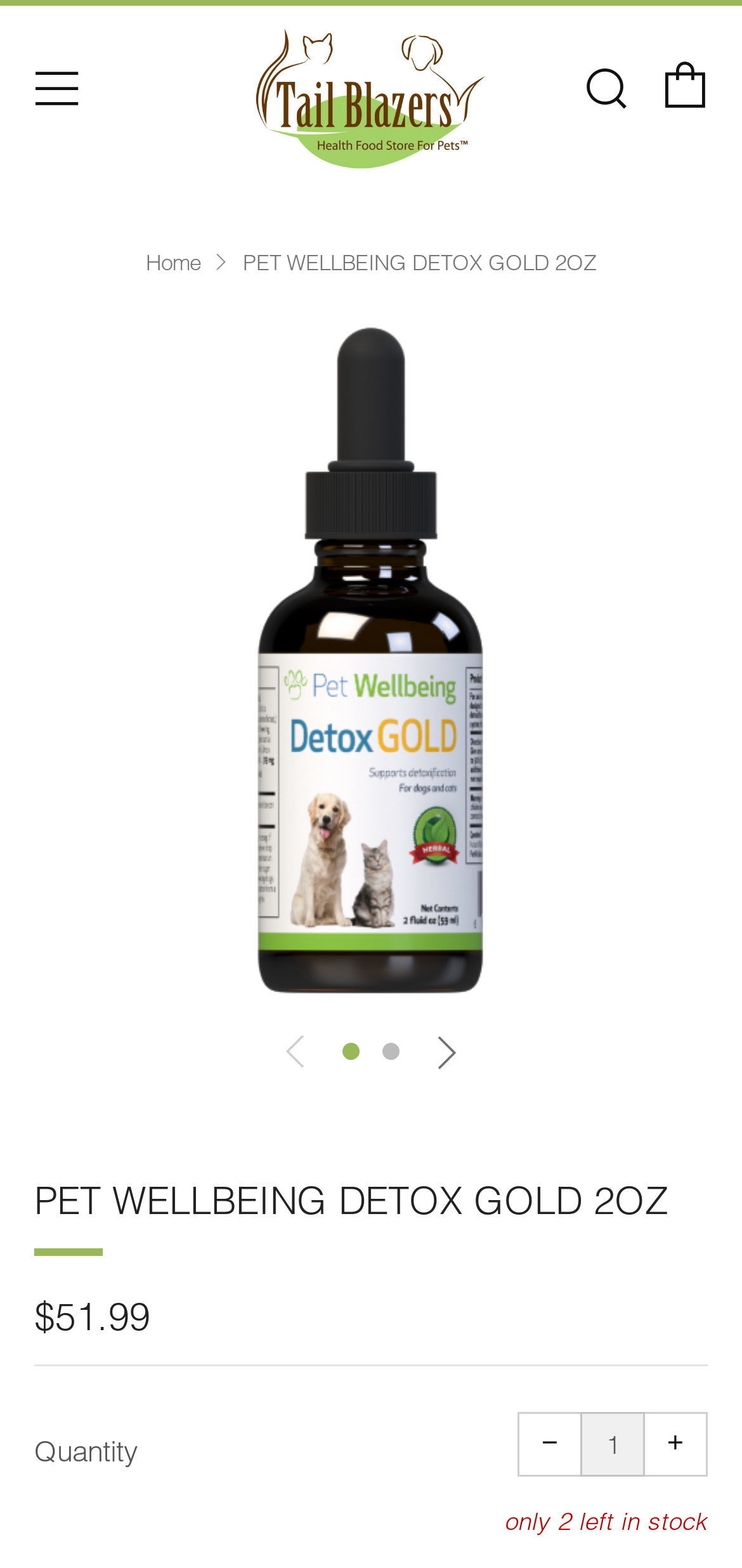Generate the text content of the main heading of the webpage.

PET WELLBEING DETOX GOLD 2OZ